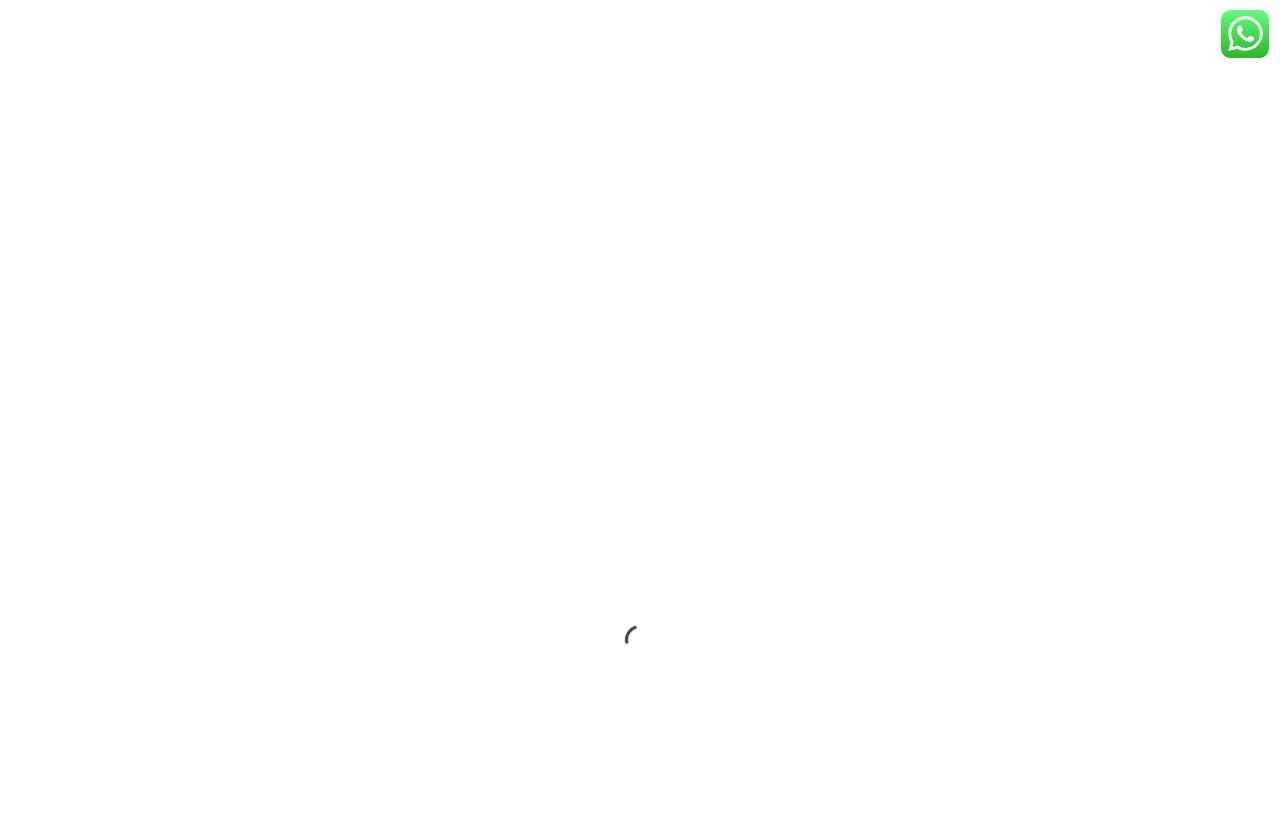Could you find the bounding box coordinates of the clickable area to complete this instruction: "Read recent posts"?

[0.704, 0.373, 0.82, 0.421]